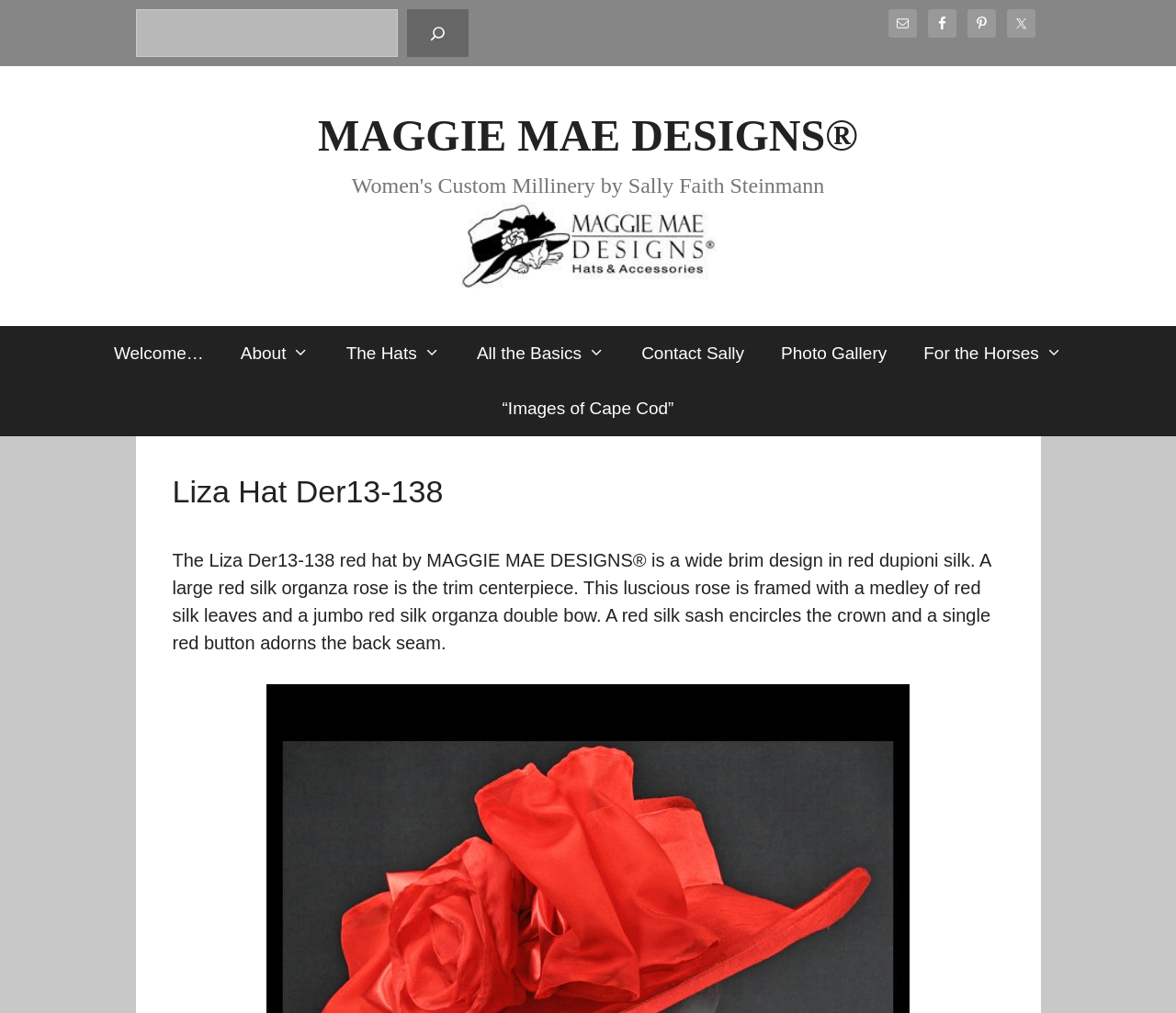Elaborate on the information and visuals displayed on the webpage.

The webpage appears to be a product page for a hat, specifically the Liza Der13-138 red hat. At the top of the page, there is a banner with the site's name, "MAGGIE MAE DESIGNS®", and a navigation menu with links to various sections of the website, including "Welcome", "About", "The Hats", and more.

Below the navigation menu, there is a large header section that takes up most of the page's width. This section contains a heading that reads "Liza Hat Der13-138" and a detailed description of the hat, which includes its features, materials, and design elements.

On the top-right corner of the page, there are four social media links, each represented by an icon, for Email, Facebook, Pinterest, and Twitter. These links are arranged horizontally and are relatively small in size.

On the top-left corner, there is a search bar with a search button and a placeholder text that reads "Search". The search bar is accompanied by a static text that reads "Search".

The page does not appear to have any images of the hat itself, but it does have an image of the site's logo, "MAGGIE MAE DESIGNS®", which is displayed twice on the page.